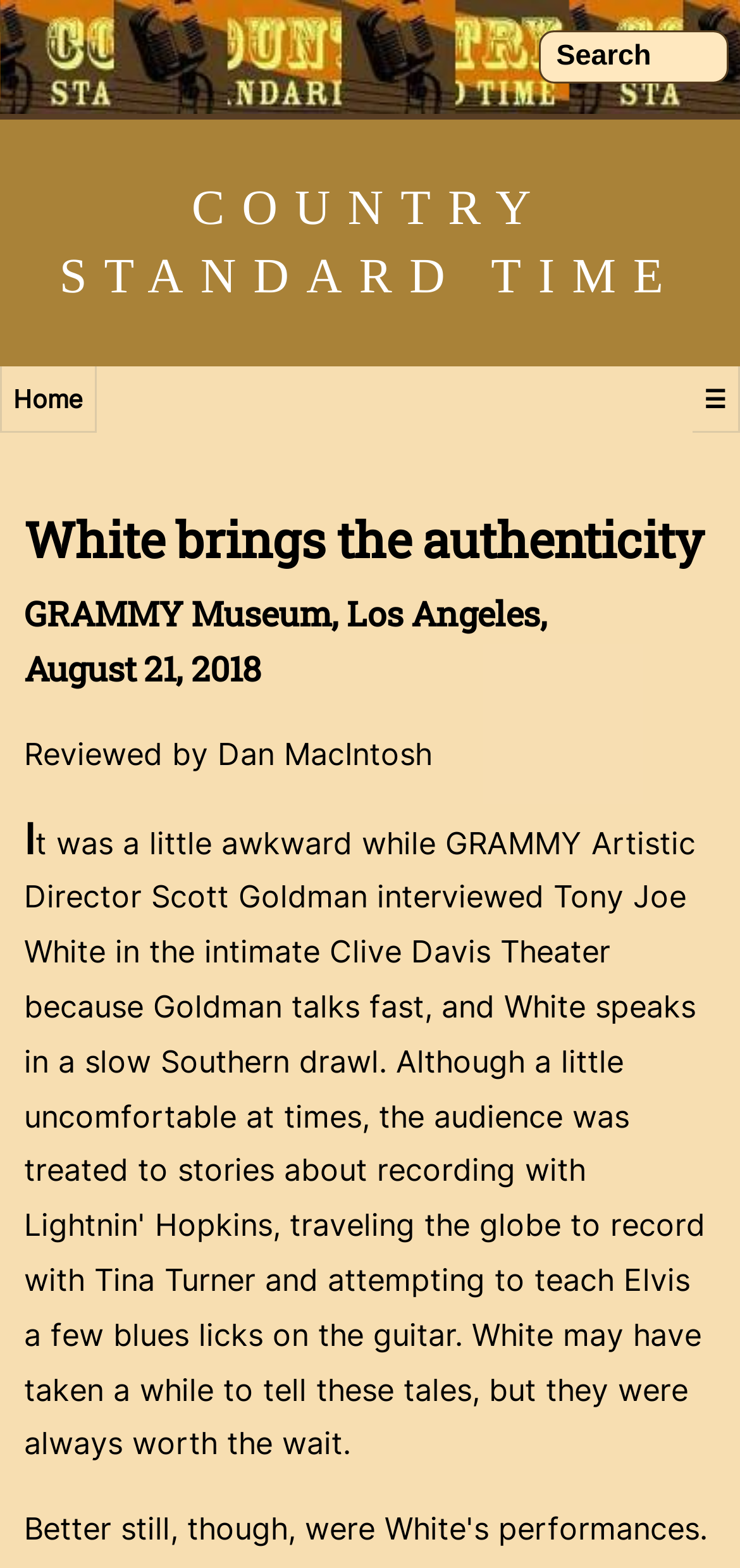Given the description of a UI element: "Home", identify the bounding box coordinates of the matching element in the webpage screenshot.

None